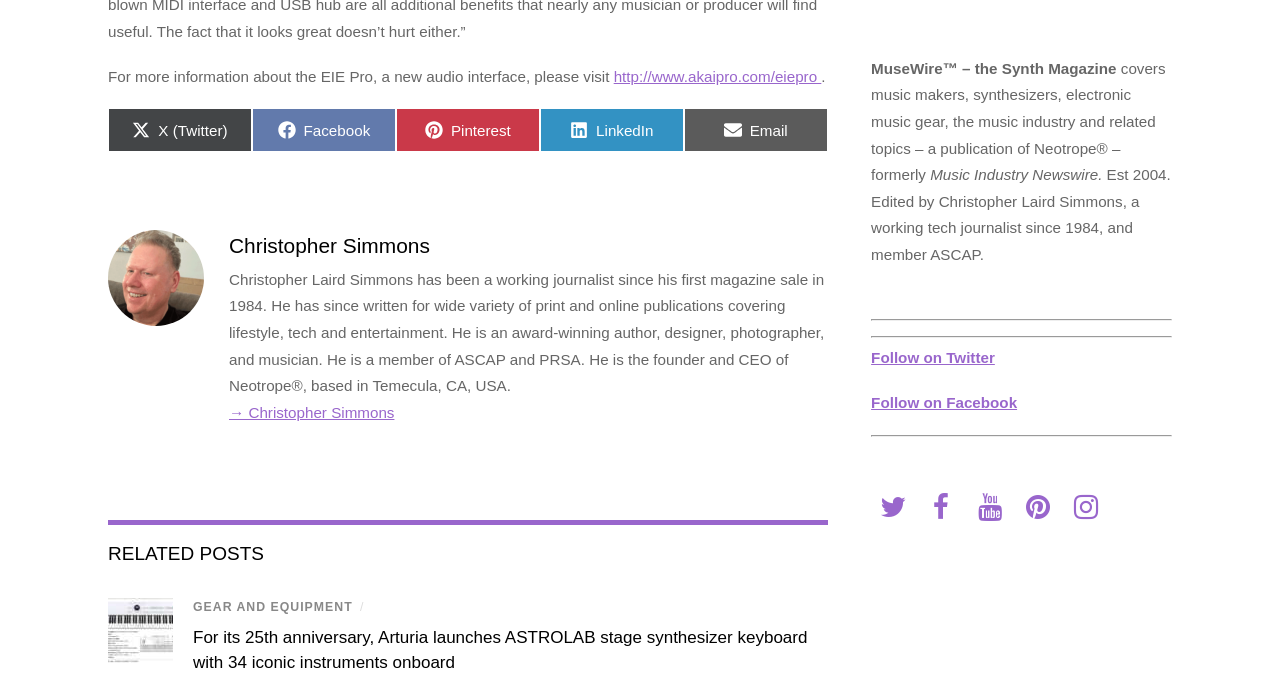Provide a short, one-word or phrase answer to the question below:
What is the profession of Christopher Laird Simmons?

Journalist